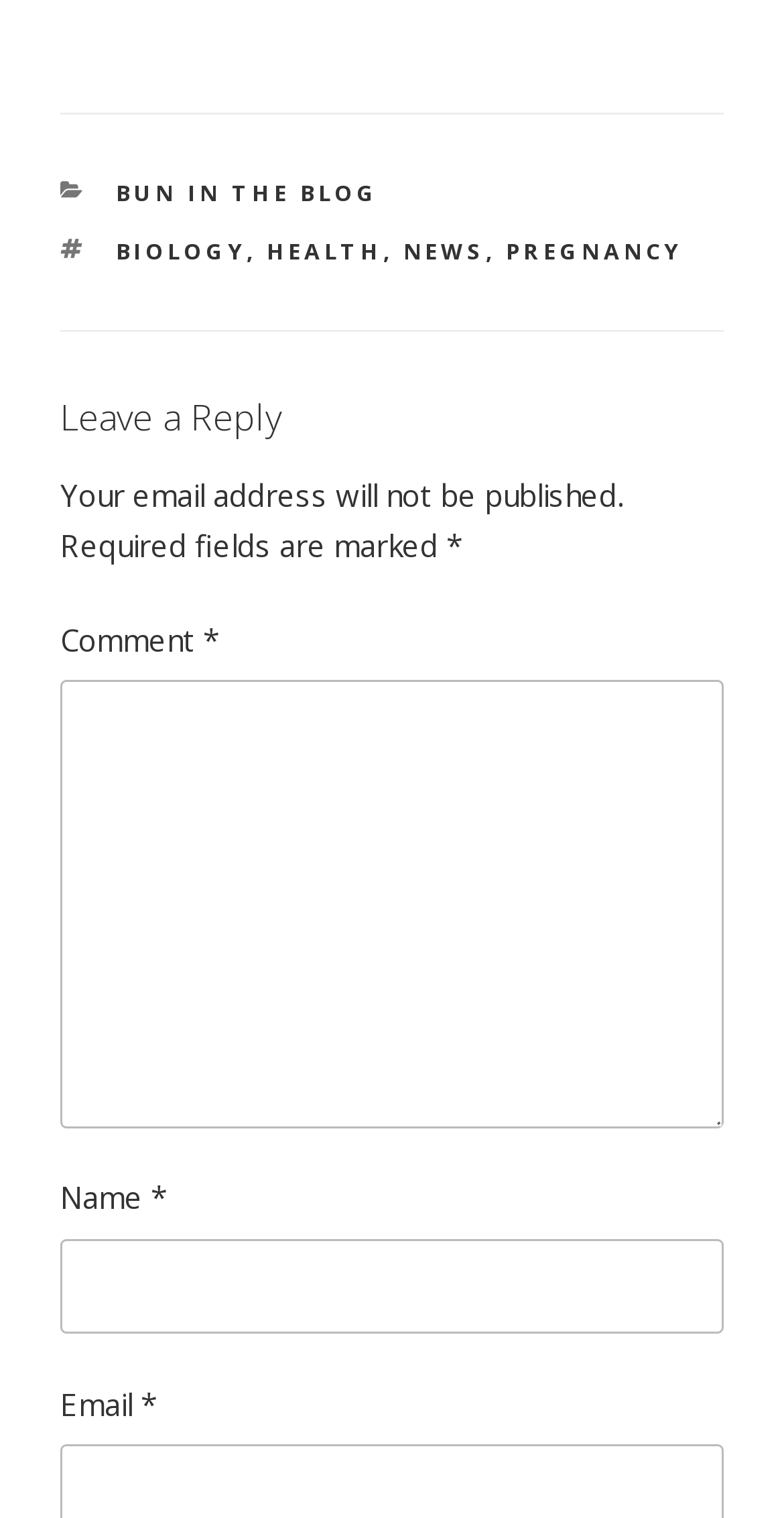Please identify the bounding box coordinates of the element's region that should be clicked to execute the following instruction: "View 'Reach Bravo Operations and Integration Manual'". The bounding box coordinates must be four float numbers between 0 and 1, i.e., [left, top, right, bottom].

None